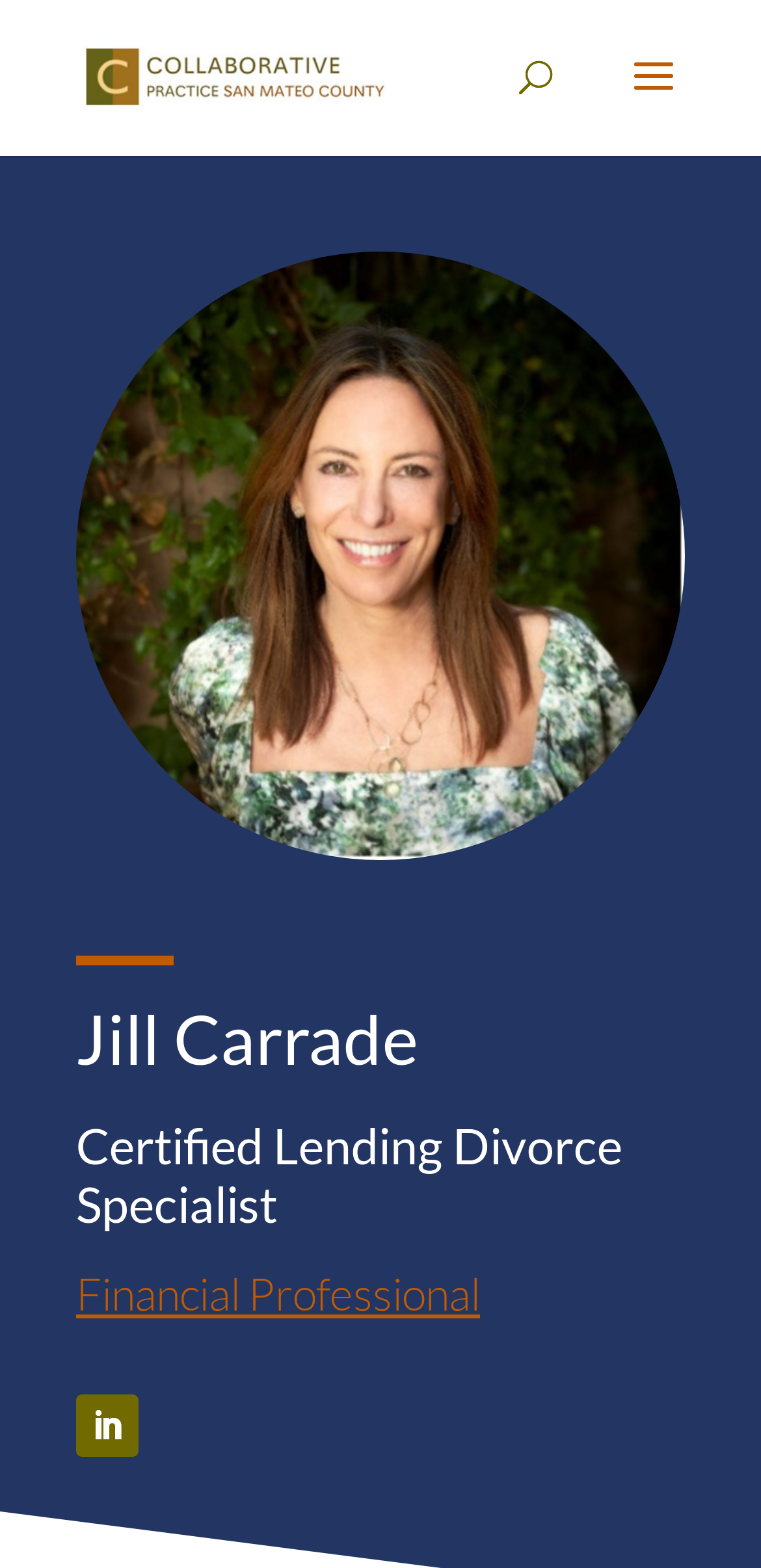Find and provide the bounding box coordinates for the UI element described here: "Follow". The coordinates should be given as four float numbers between 0 and 1: [left, top, right, bottom].

[0.1, 0.889, 0.182, 0.928]